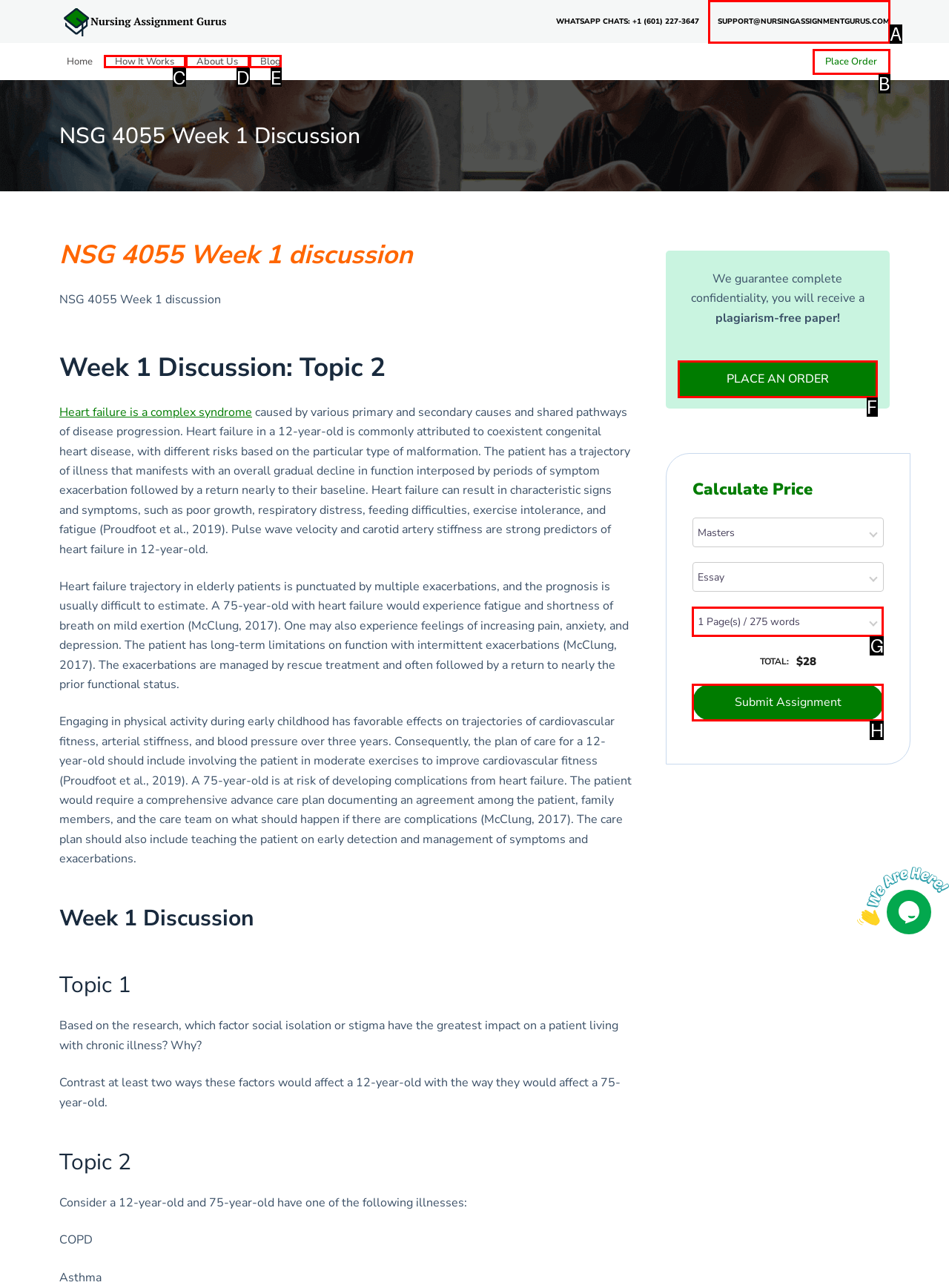Please provide the letter of the UI element that best fits the following description: Submit Assignment
Respond with the letter from the given choices only.

H